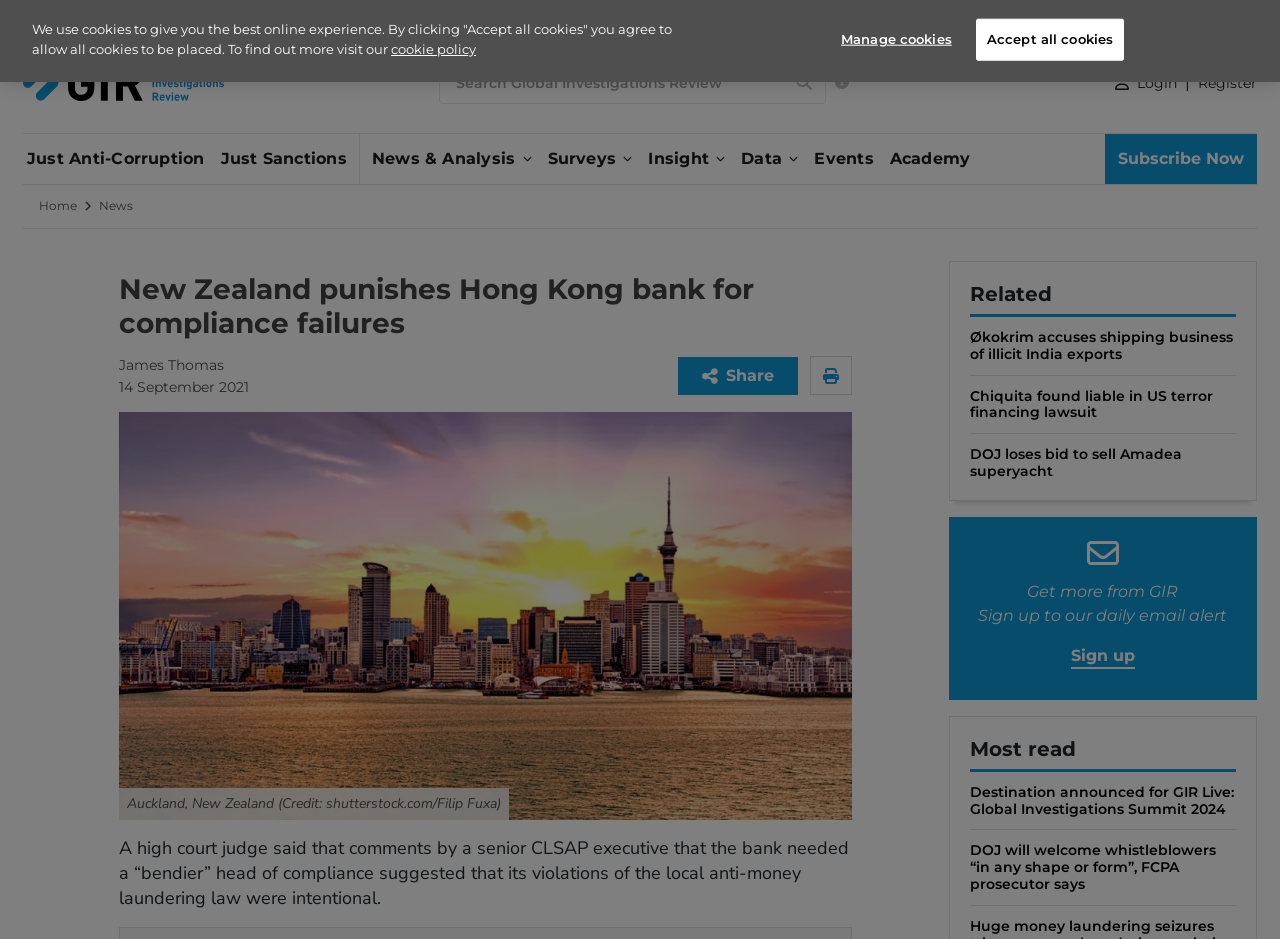Please identify the bounding box coordinates of the element's region that I should click in order to complete the following instruction: "Read News & Analysis". The bounding box coordinates consist of four float numbers between 0 and 1, i.e., [left, top, right, bottom].

[0.287, 0.143, 0.418, 0.196]